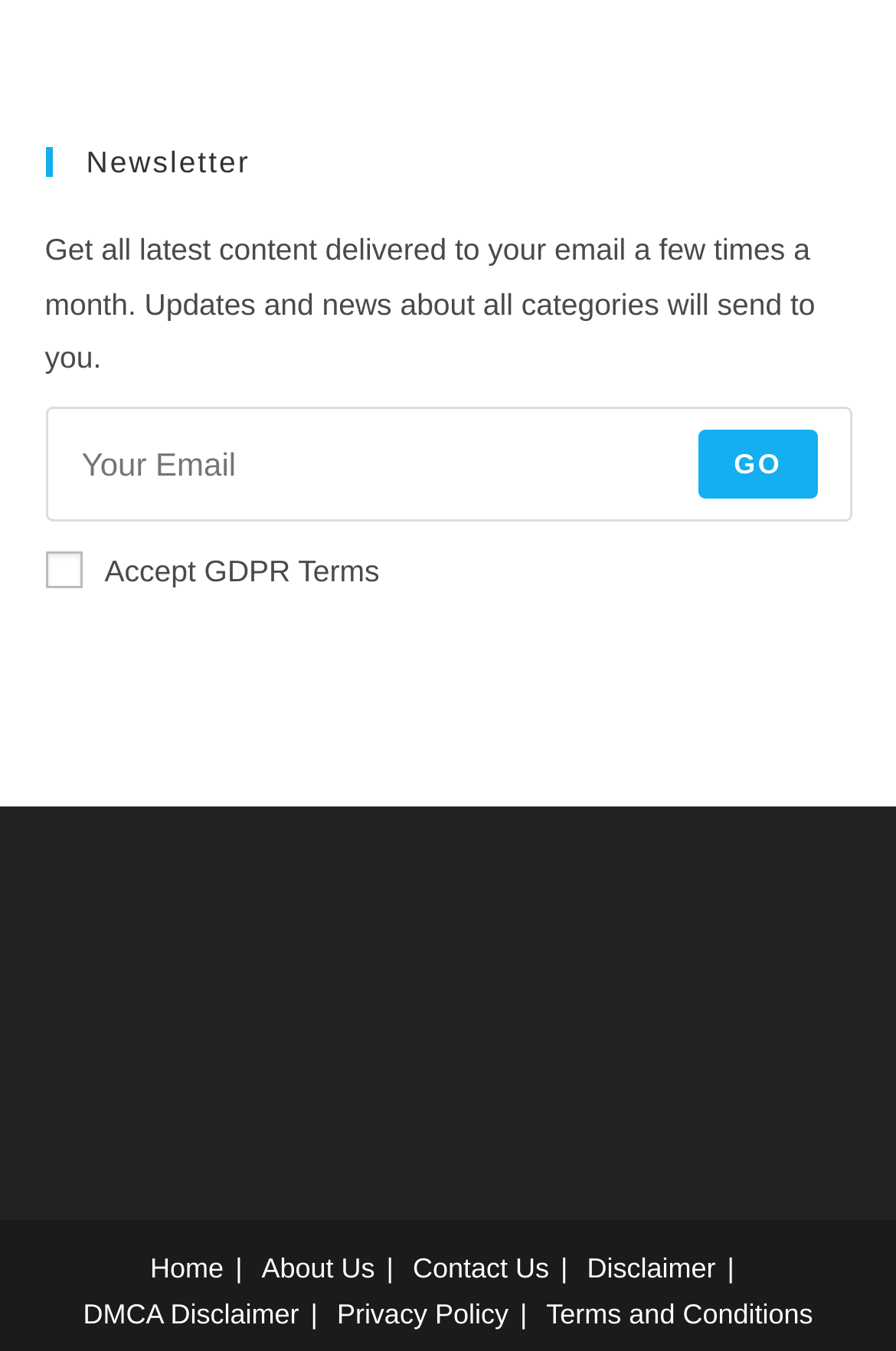Is the GDPR Terms checkbox checked by default?
Please elaborate on the answer to the question with detailed information.

The GDPR Terms checkbox is not checked by default, as indicated by the 'checked: false' property of the checkbox element with the description 'Accept GDPR Terms'.